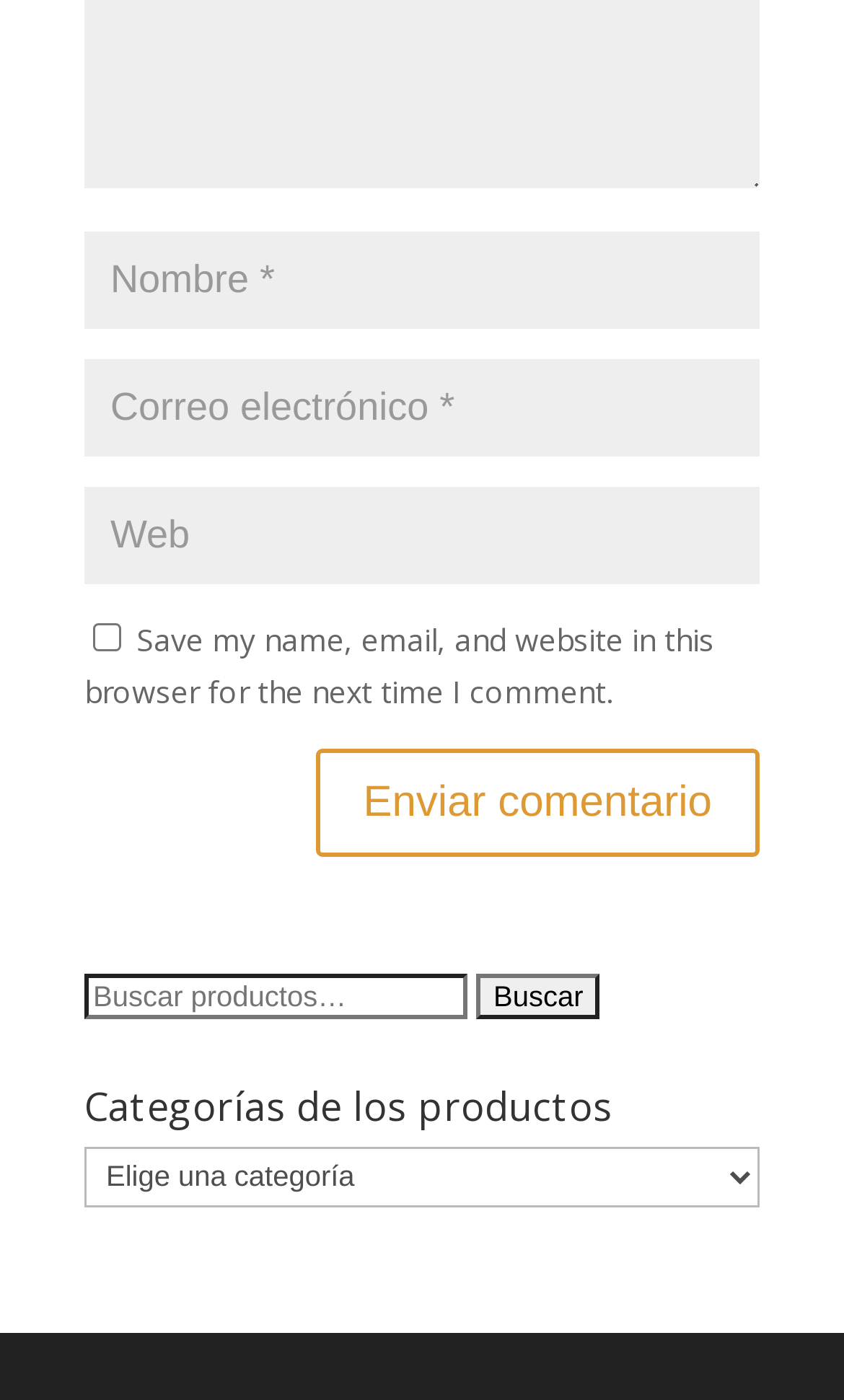Please identify the bounding box coordinates of the element that needs to be clicked to execute the following command: "Search for something". Provide the bounding box using four float numbers between 0 and 1, formatted as [left, top, right, bottom].

[0.1, 0.696, 0.554, 0.728]